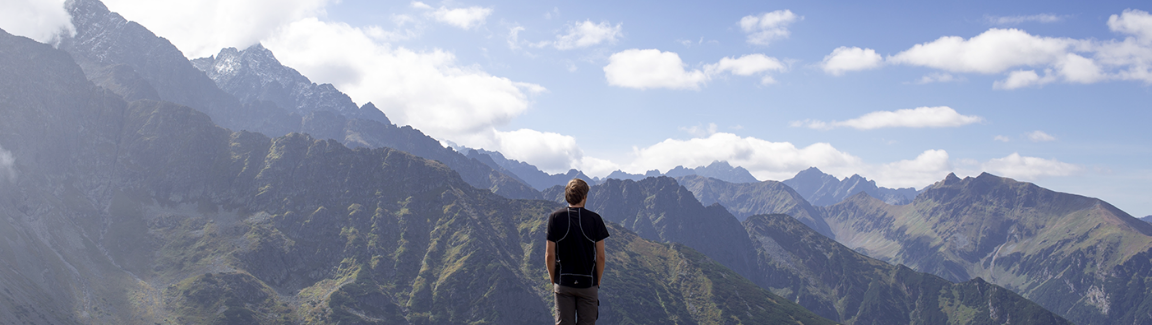Please provide a one-word or short phrase answer to the question:
What type of landscape is depicted in the image?

Mountainous